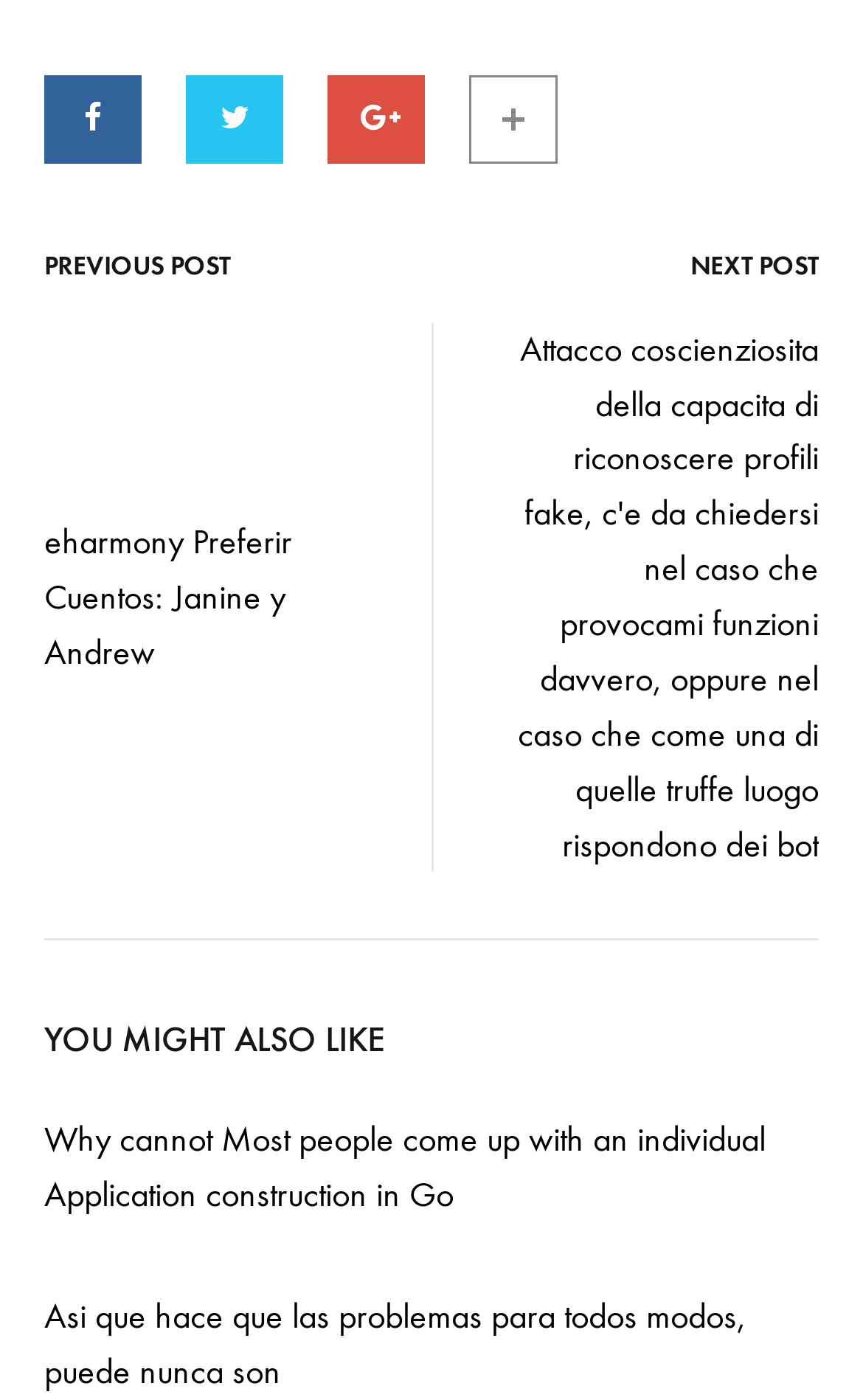How many headings are on the page?
Please answer the question with a detailed response using the information from the screenshot.

I identified three heading elements on the page: 'Post navigation', 'YOU MIGHT ALSO LIKE', and 'Why cannot Most people come up with an individual Application construction in Go'.